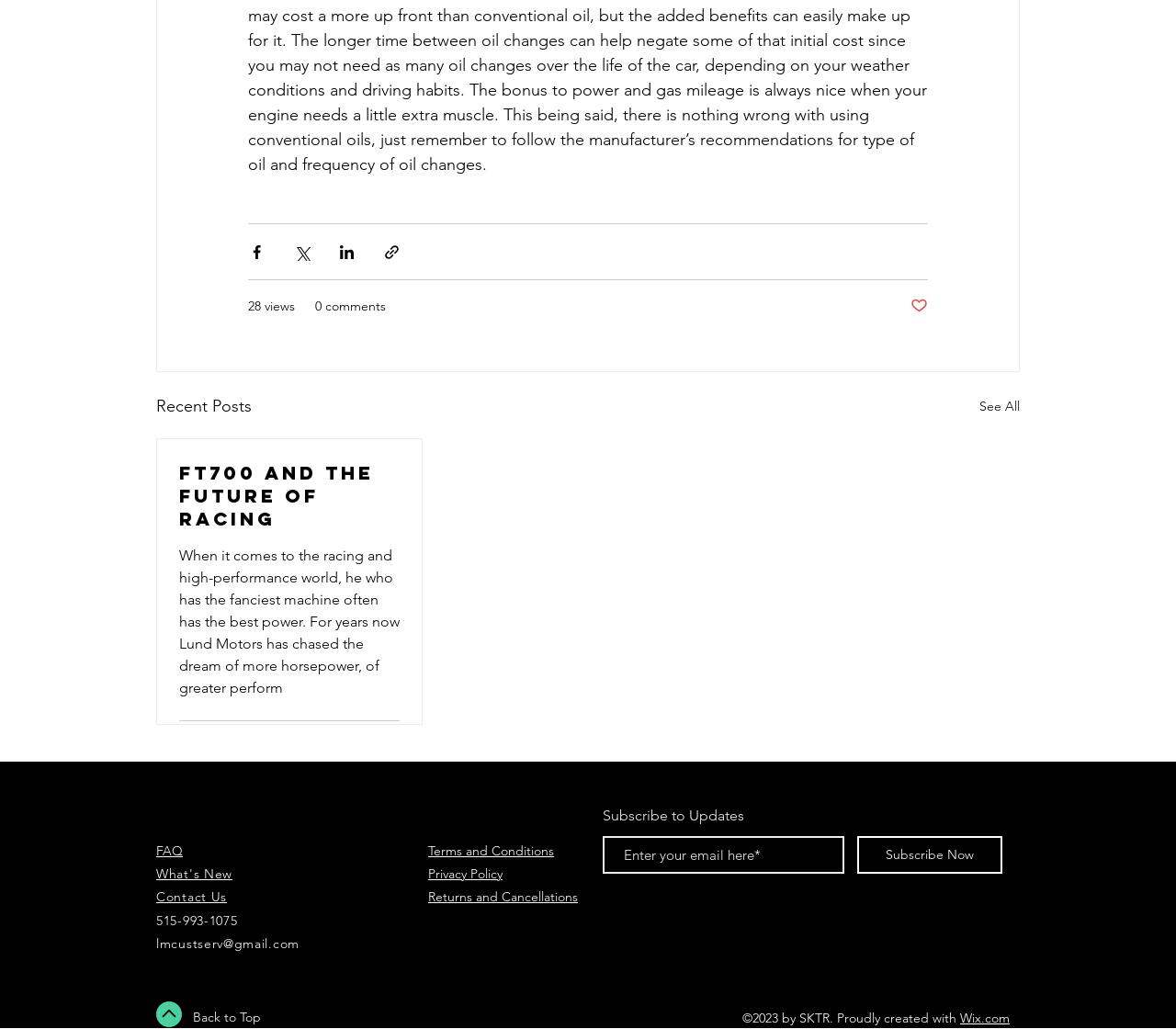Given the element description: "FAQ", predict the bounding box coordinates of this UI element. The coordinates must be four float numbers between 0 and 1, given as [left, top, right, bottom].

[0.133, 0.819, 0.155, 0.835]